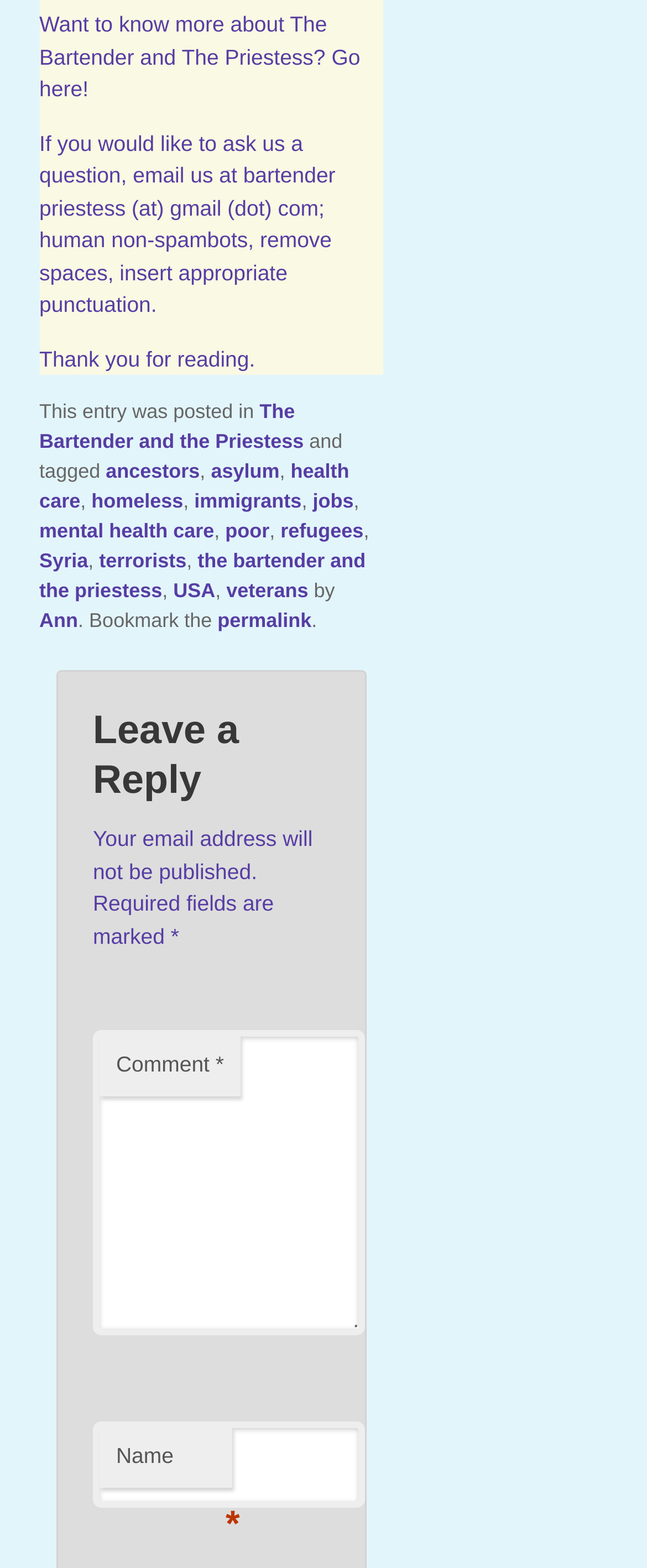From the webpage screenshot, identify the region described by Go here!. Provide the bounding box coordinates as (top-left x, top-left y, bottom-right x, bottom-right y), with each value being a floating point number between 0 and 1.

[0.061, 0.028, 0.557, 0.065]